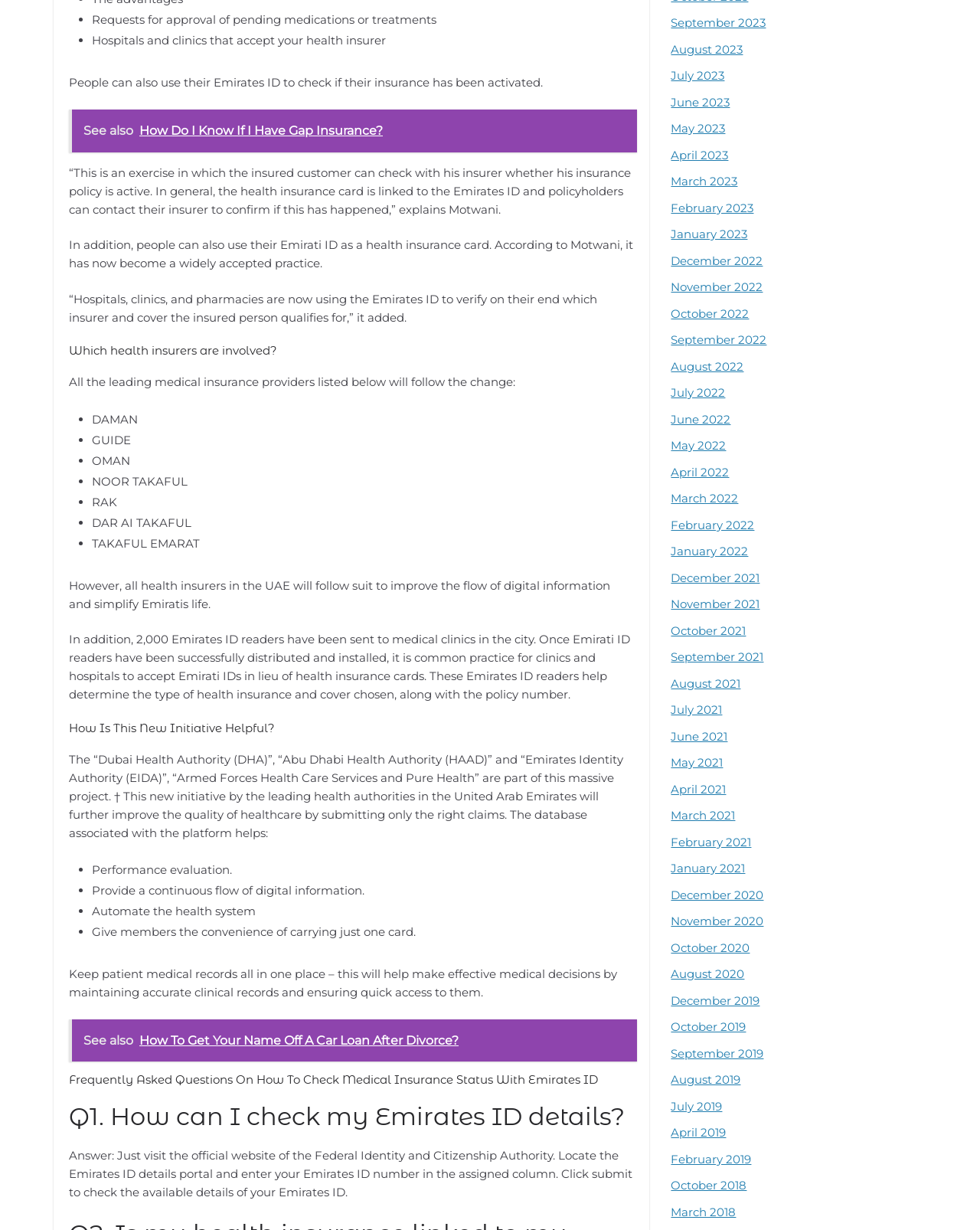How can patients benefit from the new initiative?
Look at the image and answer the question with a single word or phrase.

Convenience and accurate records